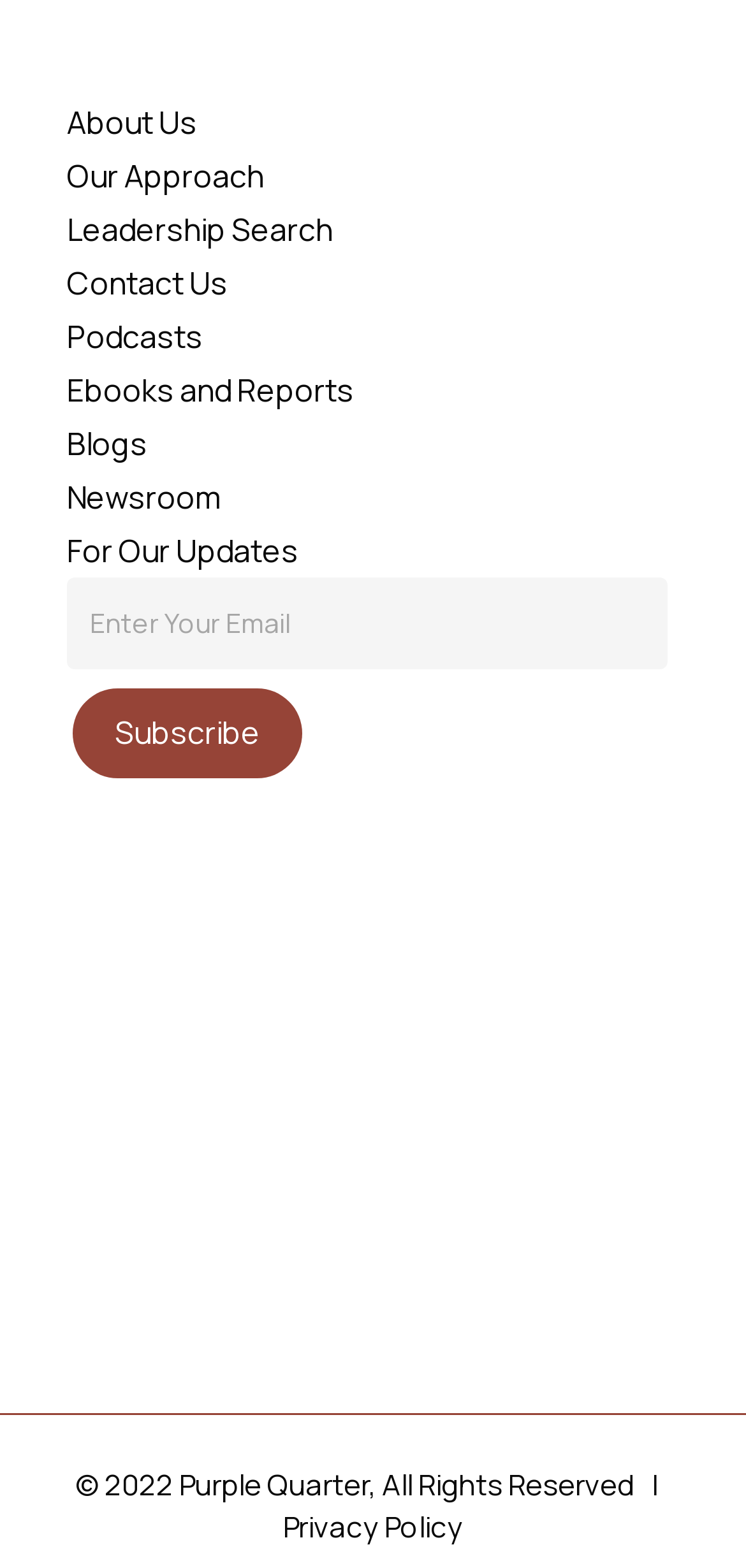Locate the bounding box coordinates of the clickable area to execute the instruction: "View the first image". Provide the coordinates as four float numbers between 0 and 1, represented as [left, top, right, bottom].

[0.192, 0.651, 0.274, 0.69]